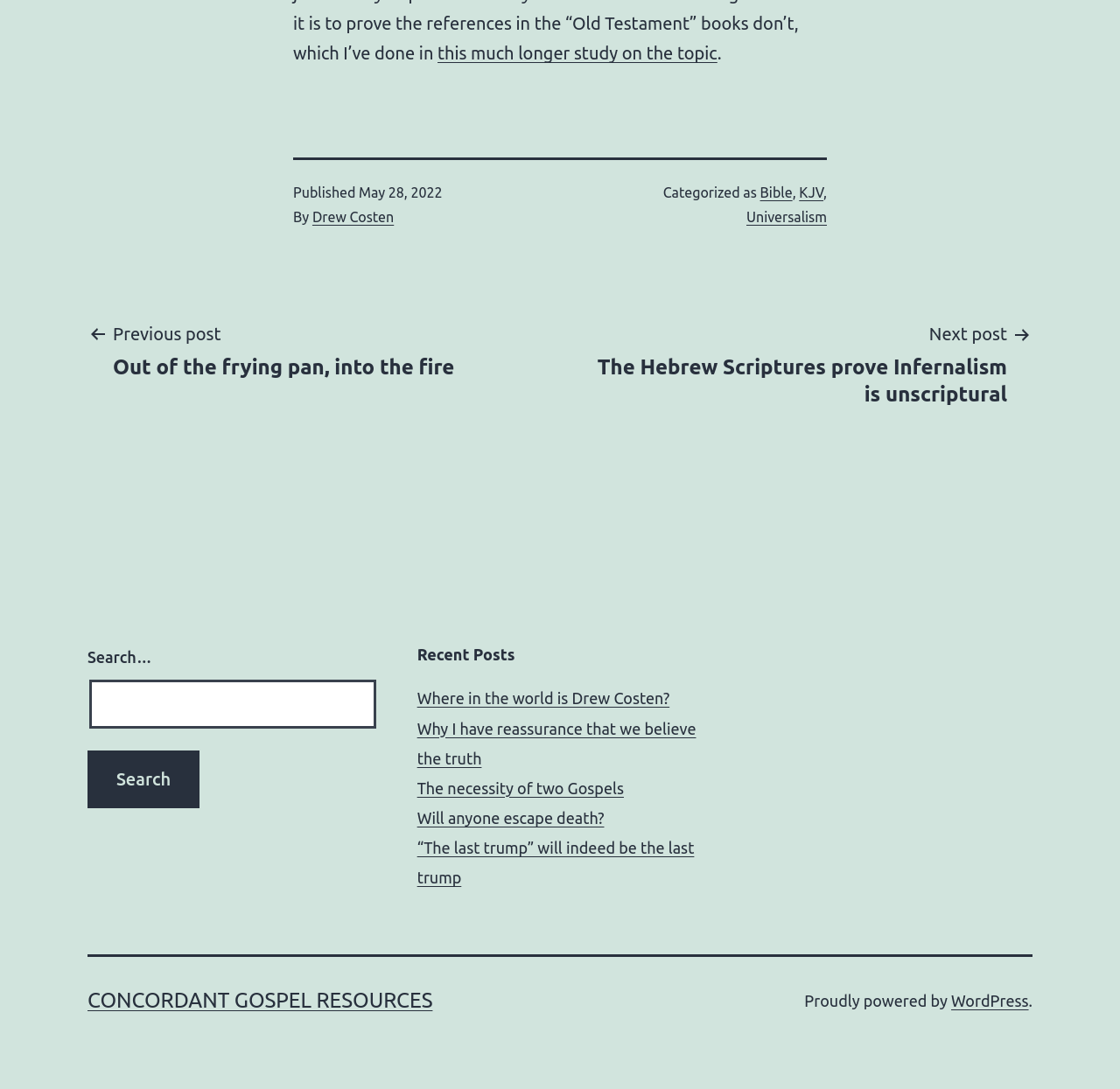Respond to the question below with a single word or phrase: What is the category of the post?

Bible, KJV, Universalism